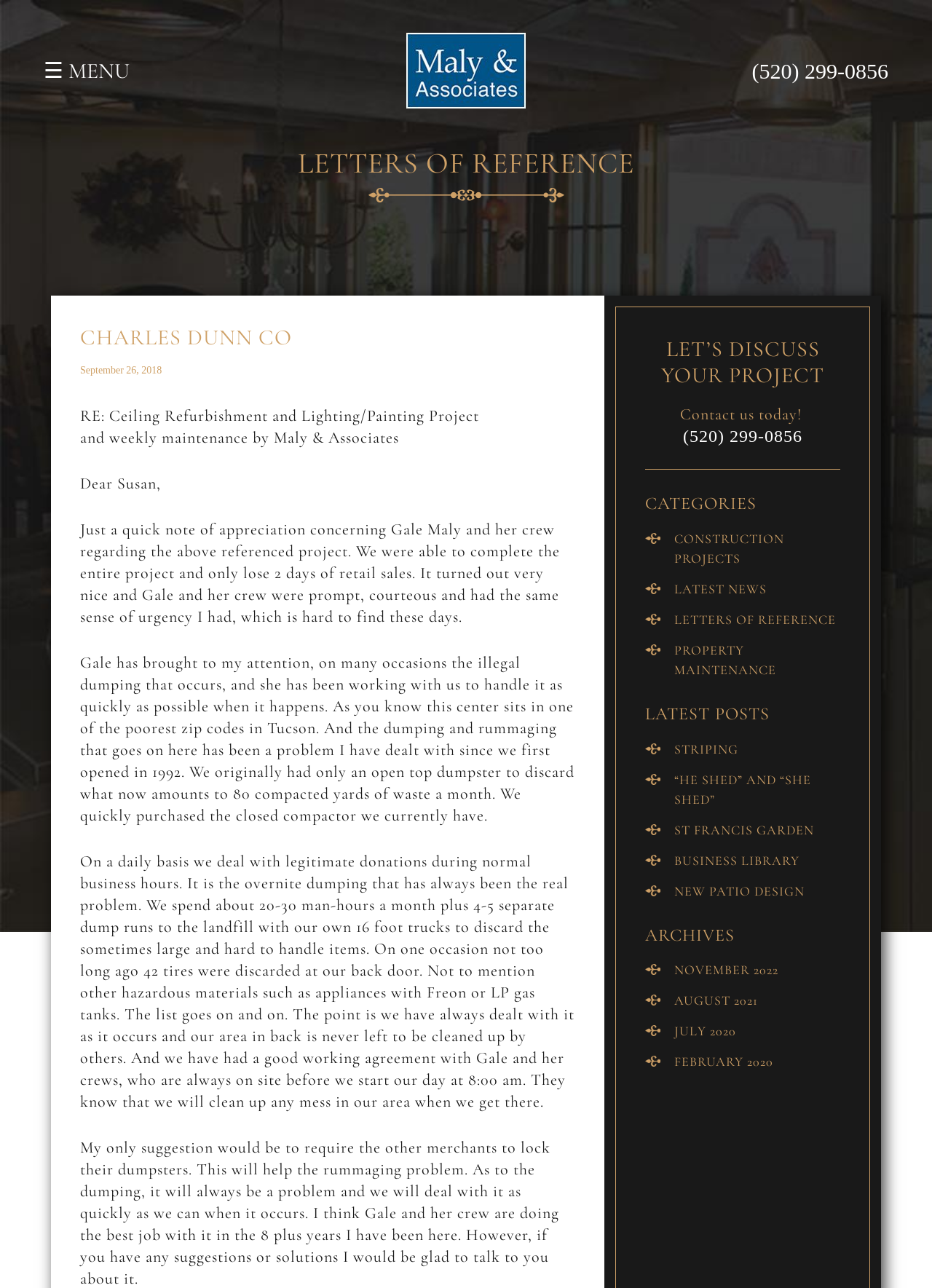What is the company name mentioned in the logo?
Using the details from the image, give an elaborate explanation to answer the question.

The logo is an image with the text 'Maly & Associates' which is a company name, indicating that the webpage is related to this company.